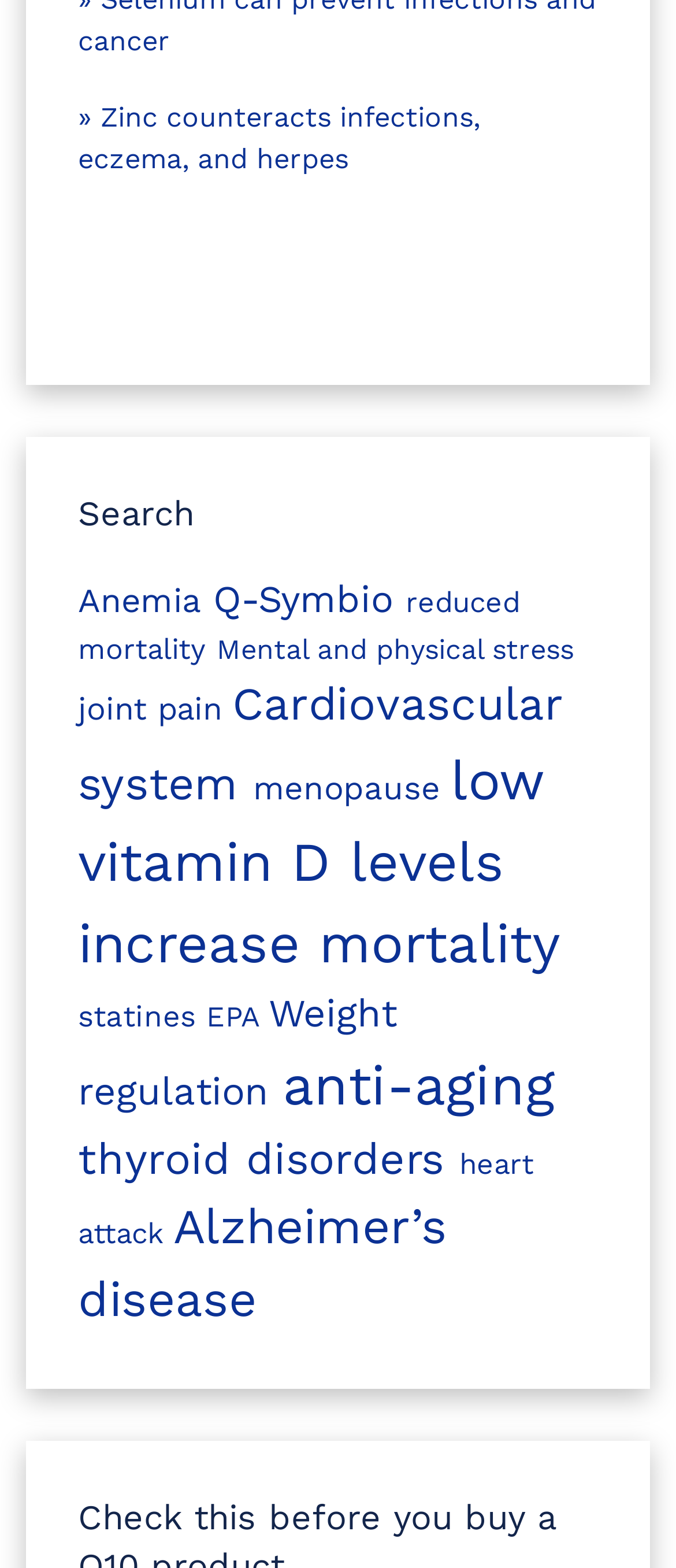Determine the bounding box coordinates for the region that must be clicked to execute the following instruction: "Search for health topics".

[0.115, 0.312, 0.885, 0.343]